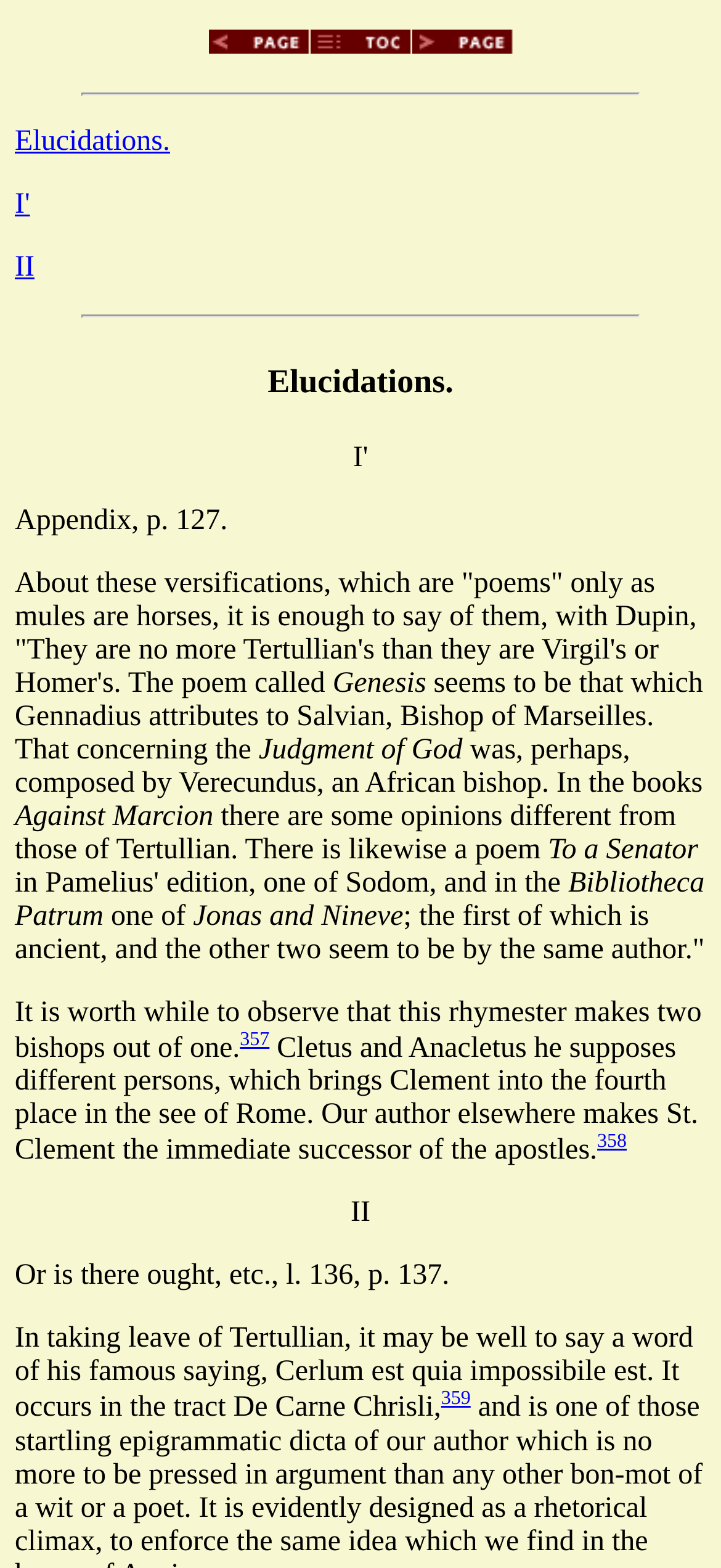Based on the image, provide a detailed response to the question:
What is the title of the current section?

I found a heading element with the text 'Elucidations.' which suggests that it is the title of the current section.